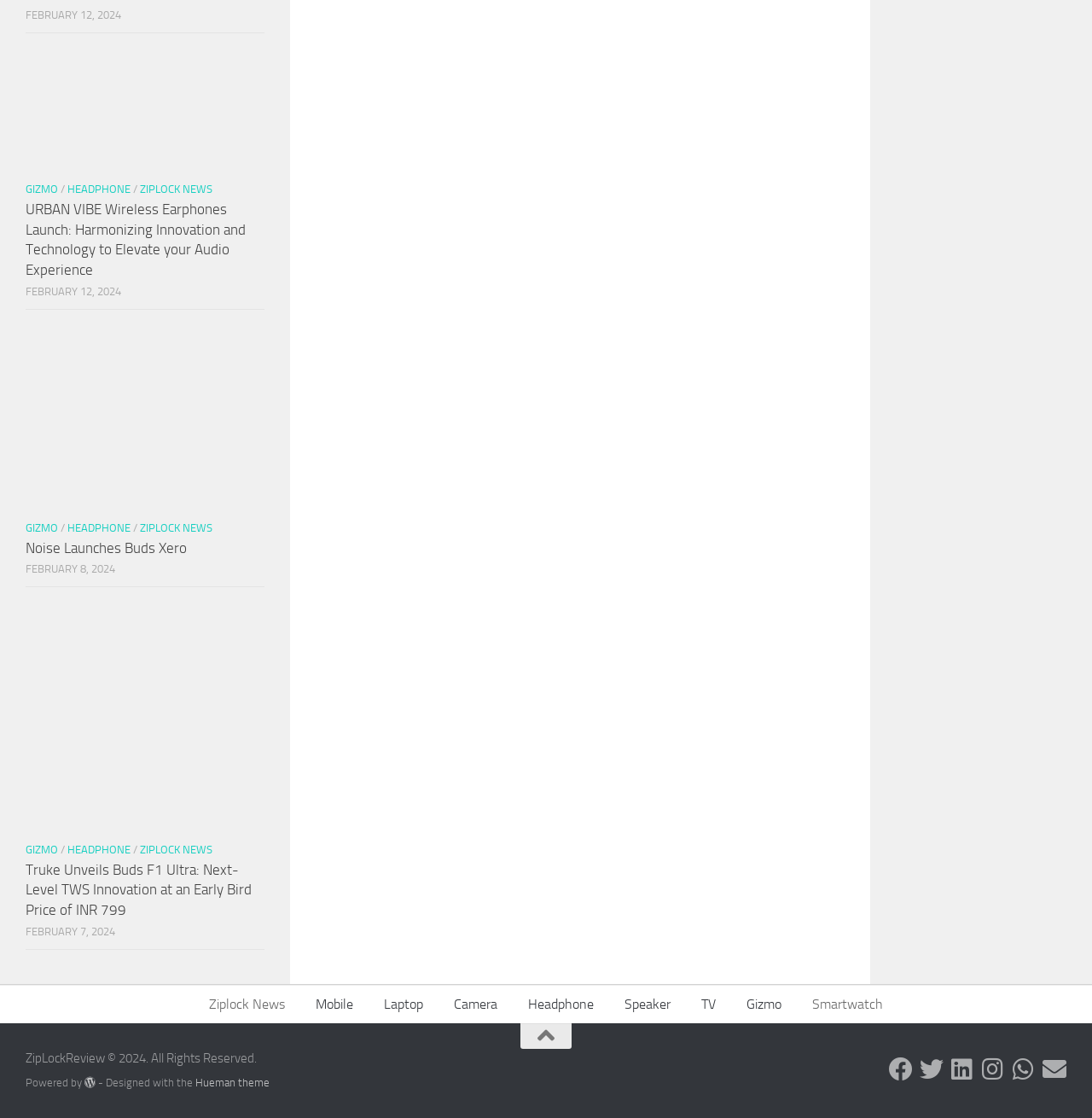Identify the bounding box coordinates for the UI element that matches this description: "alt="Truke Buds F1 Ultra"".

[0.023, 0.533, 0.242, 0.744]